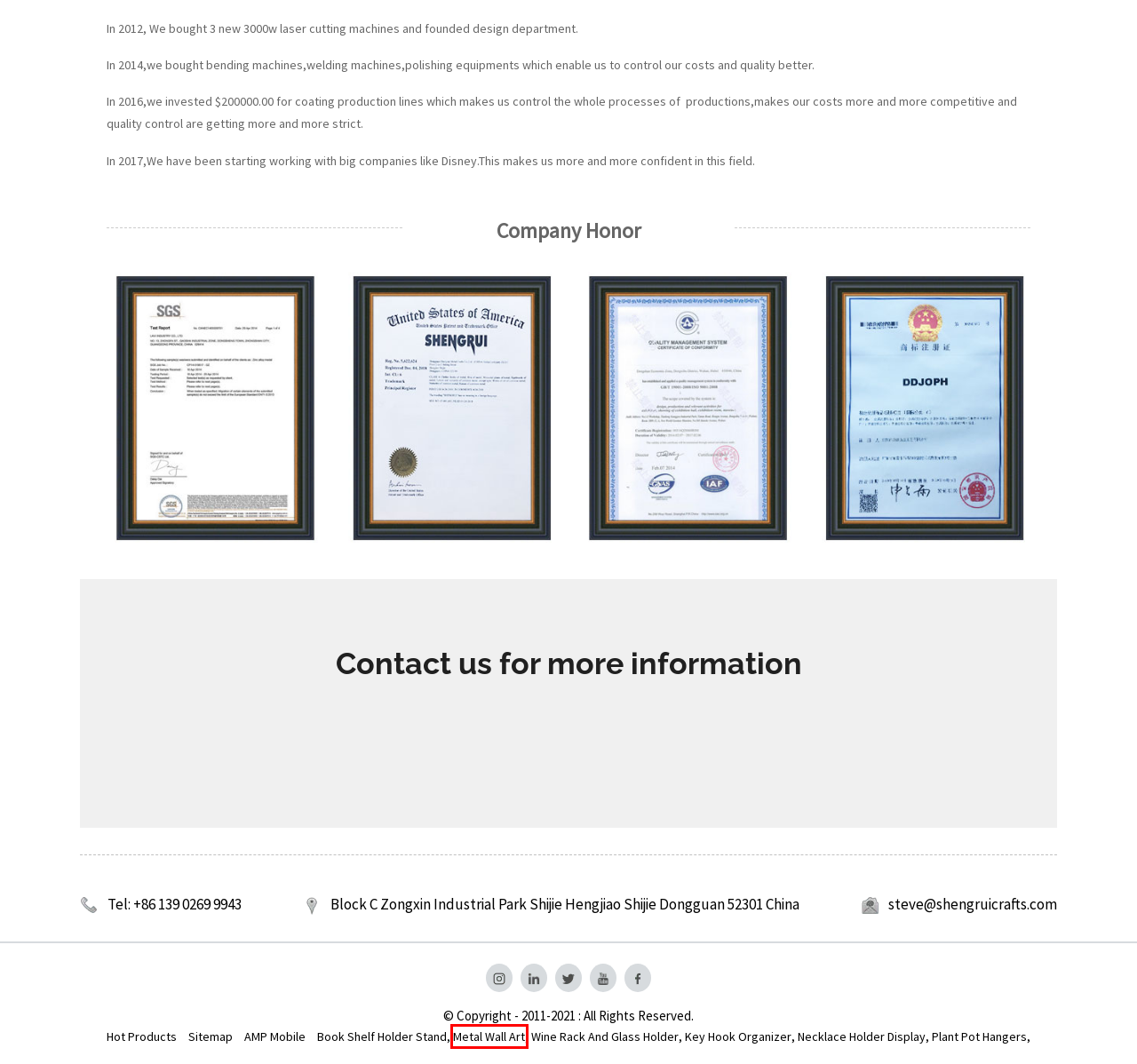Look at the screenshot of a webpage with a red bounding box and select the webpage description that best corresponds to the new page after clicking the element in the red box. Here are the options:
A. China Metal Wall Art Manufacturers and Suppliers, Factory Products | Shengrui
B. China Key Hook Organizer Manufacturers and Suppliers, Factory Products | Shengrui
C. News
D. Garden Decoration, Metal Home Decoration, Metal Houseware - Shengrui
E. China Necklace Holder Display Manufacturers and Suppliers, Factory Products | Shengrui
F. China Book Shelf Holder Stand Manufacturers and Suppliers, Factory Products | Shengrui
G. China Plant Pot Hangers Manufacturers and Suppliers, Factory Products | Shengrui
H. China Wine Rack And Glass Holder Manufacturers and Suppliers, Factory Products | Shengrui

A